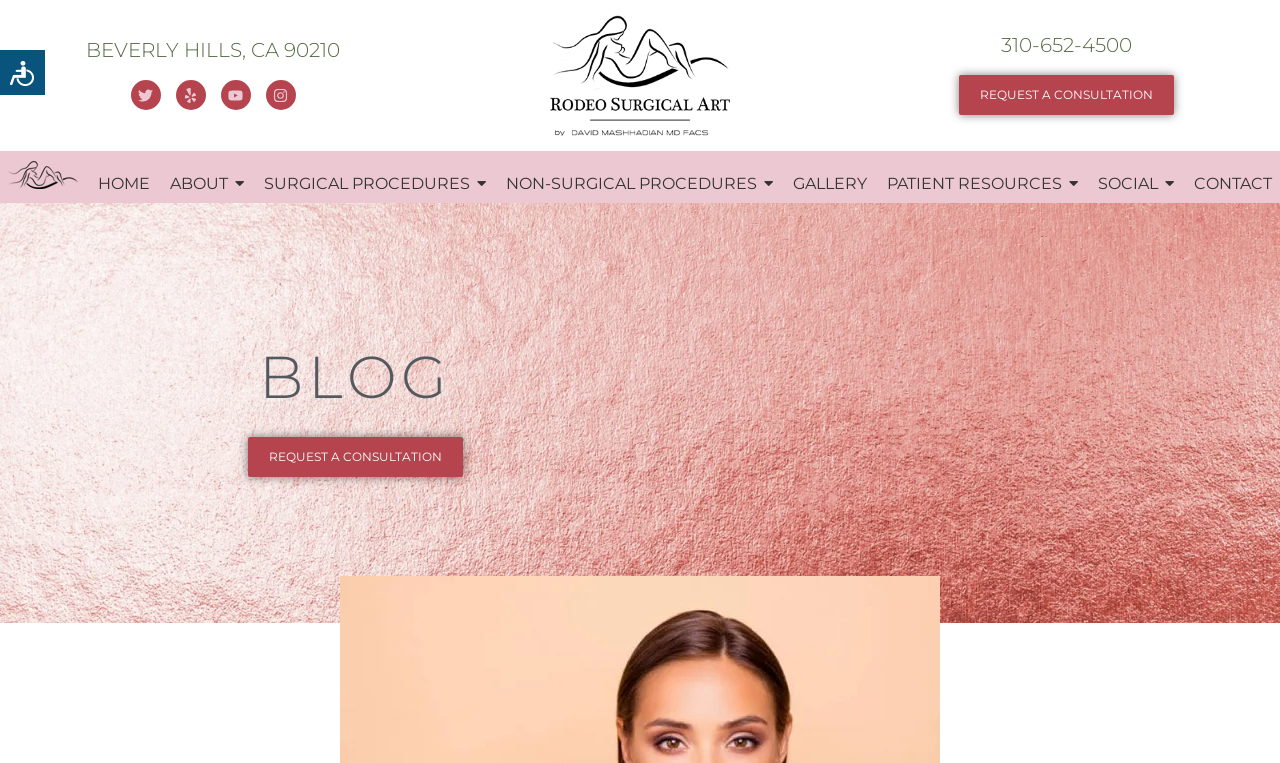What is the location displayed on the webpage?
Can you provide an in-depth and detailed response to the question?

I looked for the location on the webpage and found it displayed as 'Beverly Hills, CA 90210'.